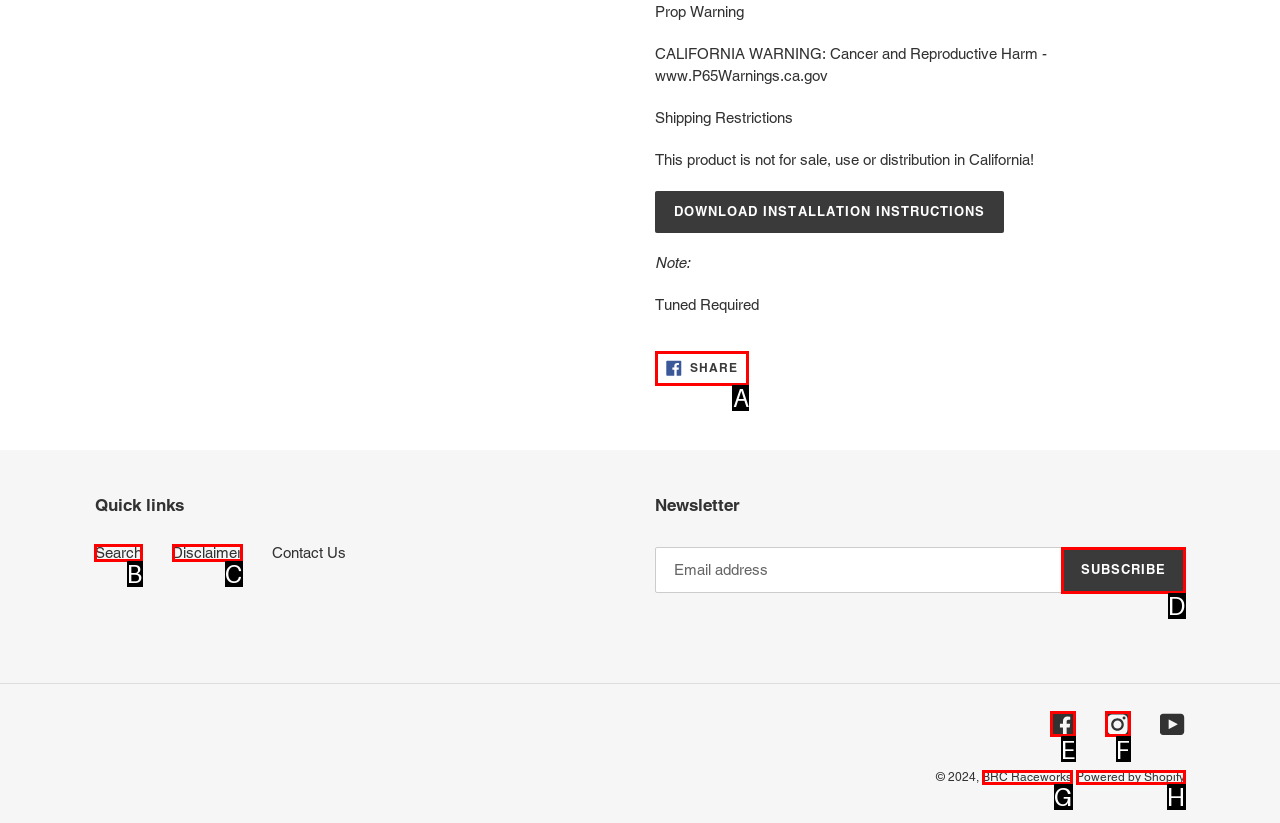Please indicate which HTML element to click in order to fulfill the following task: Search the website Respond with the letter of the chosen option.

B